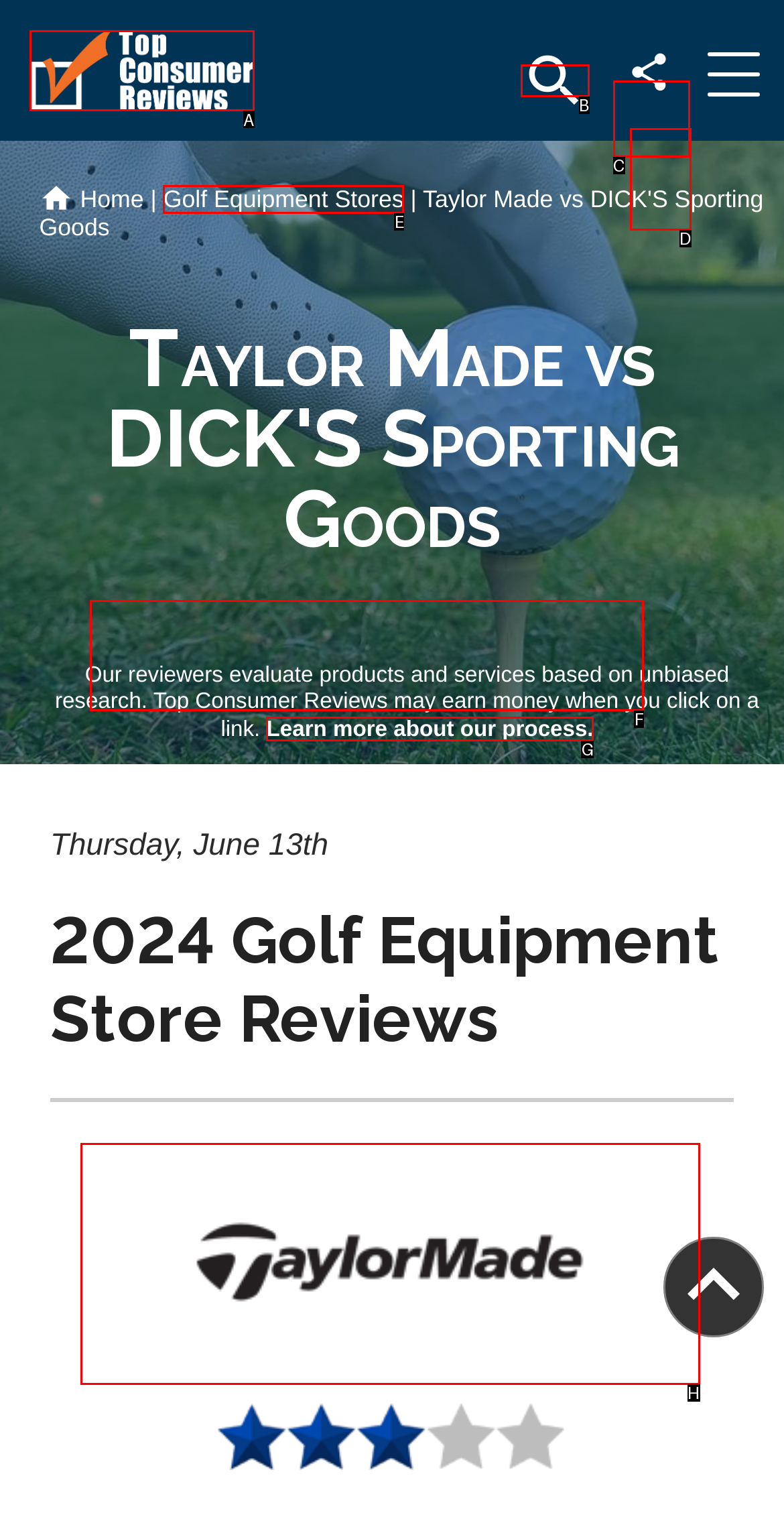Tell me which letter I should select to achieve the following goal: Click on the Top Consumer Reviews Logo
Answer with the corresponding letter from the provided options directly.

A